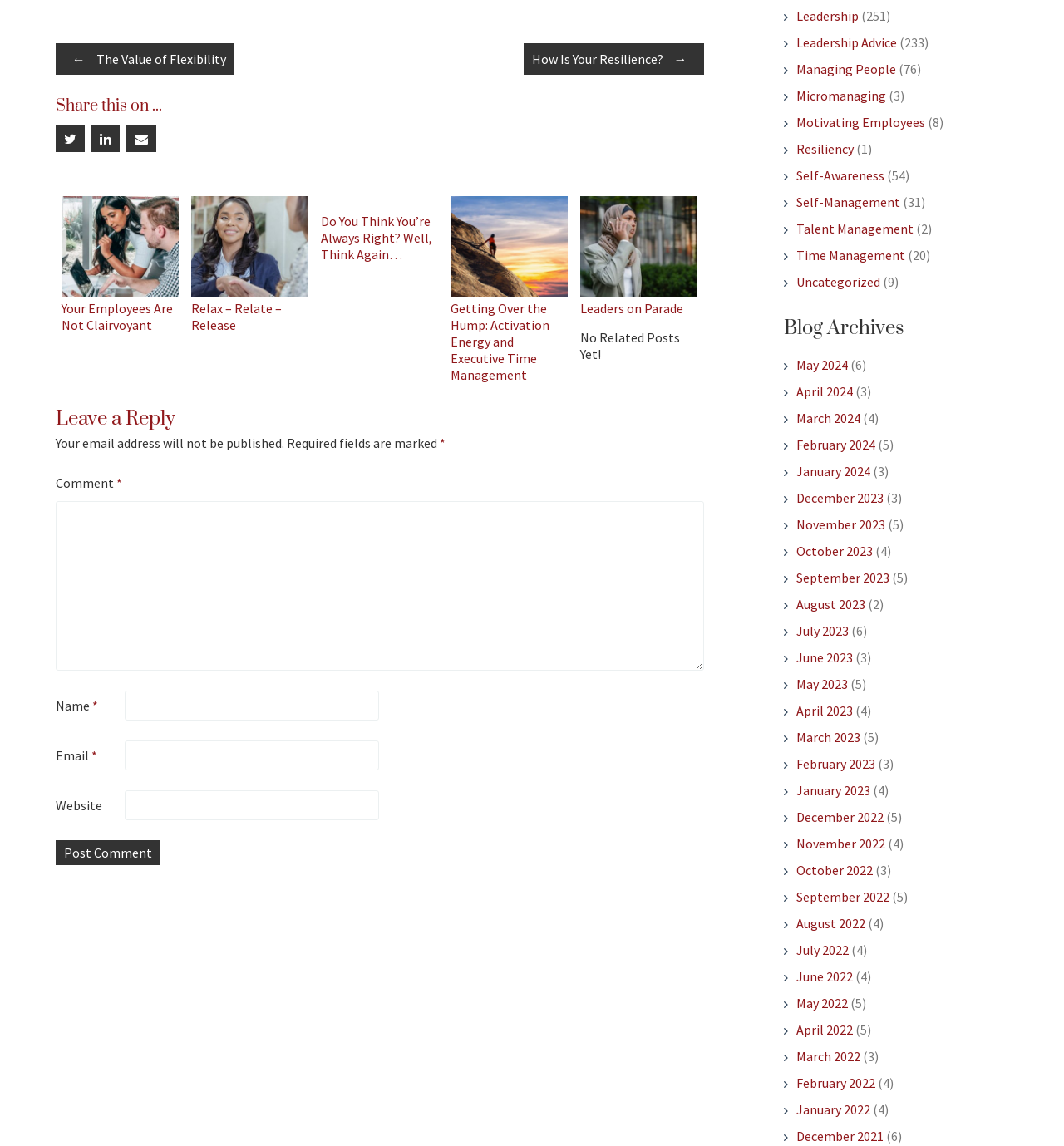Please provide the bounding box coordinates for the element that needs to be clicked to perform the instruction: "Click on the 'Resiliency' link". The coordinates must consist of four float numbers between 0 and 1, formatted as [left, top, right, bottom].

[0.737, 0.122, 0.802, 0.137]